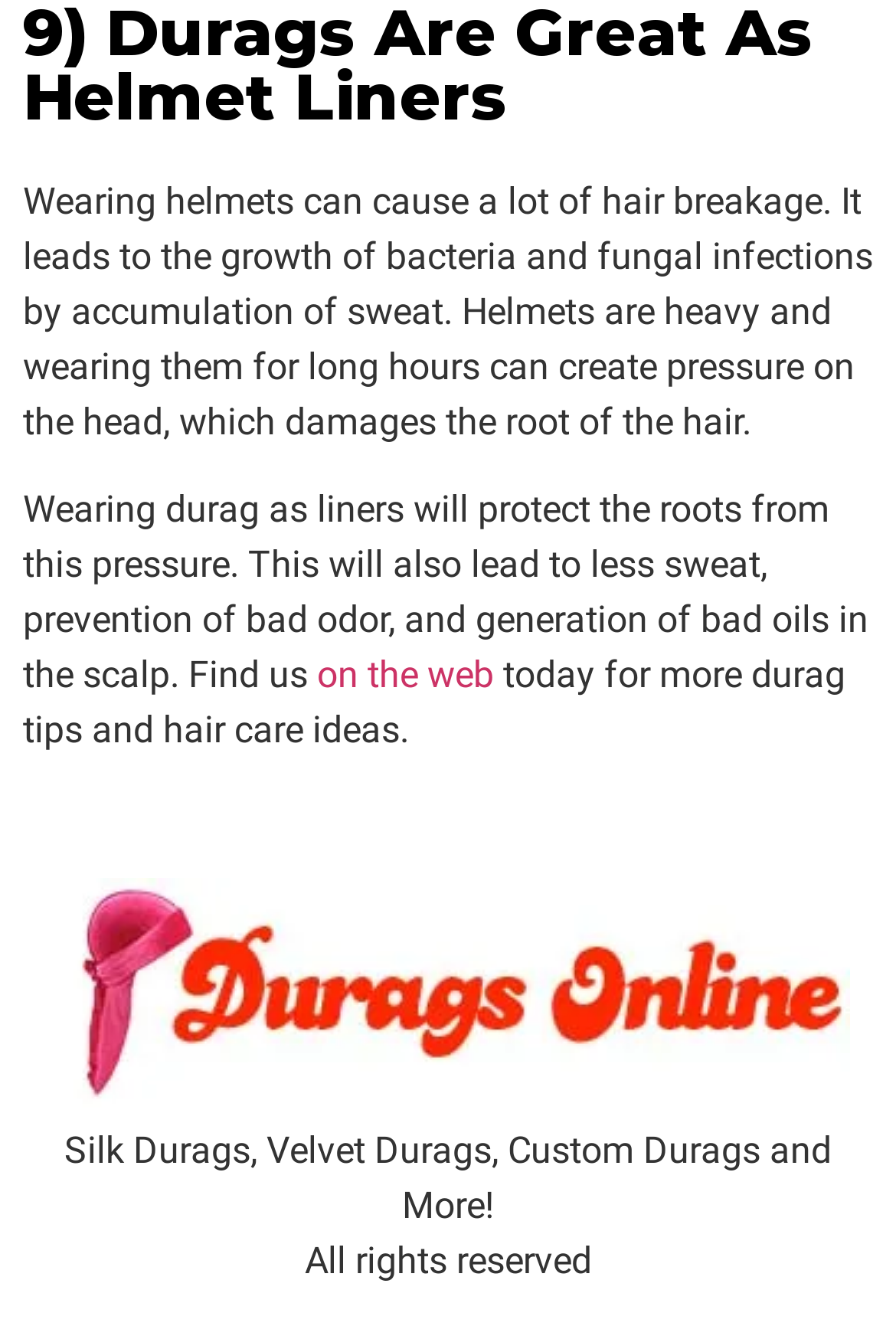Where can visitors find more information?
Using the picture, provide a one-word or short phrase answer.

On the web